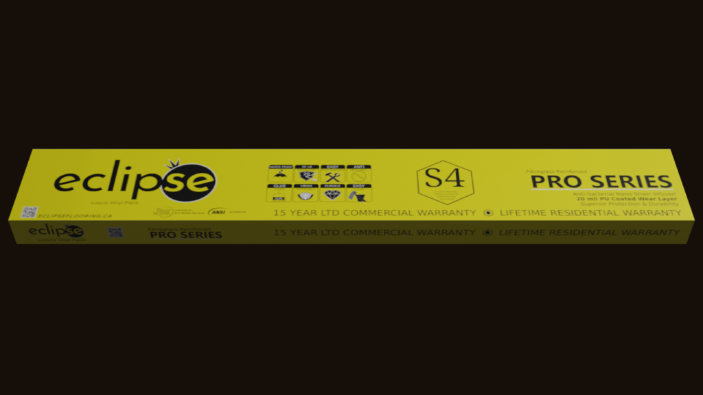What does the S4 designation indicate?
Using the image as a reference, answer the question with a short word or phrase.

Premium quality